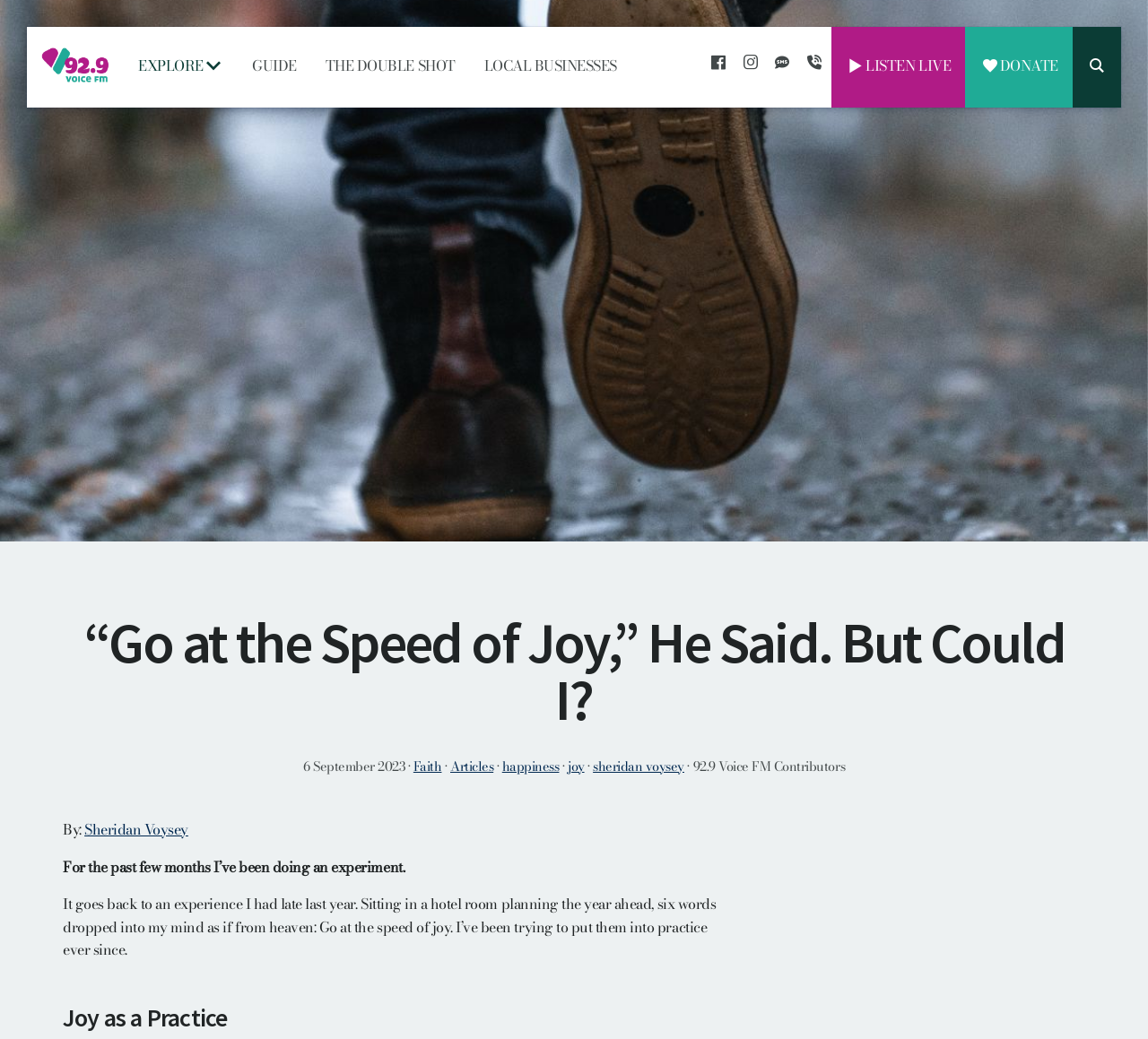Kindly provide the bounding box coordinates of the section you need to click on to fulfill the given instruction: "Search".

[0.934, 0.026, 0.977, 0.104]